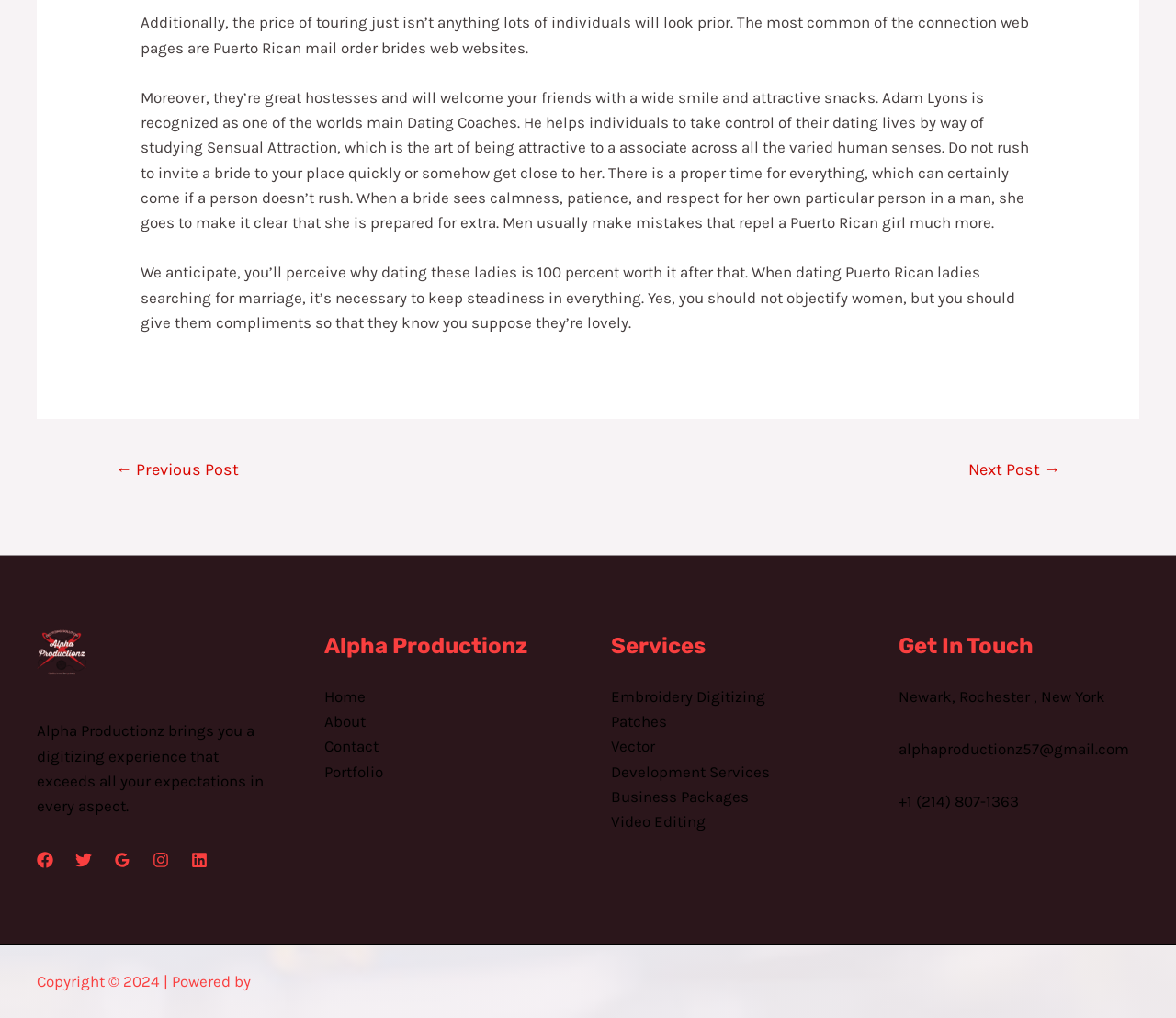Locate the coordinates of the bounding box for the clickable region that fulfills this instruction: "Click on the 'Previous Post' link".

[0.077, 0.444, 0.224, 0.482]